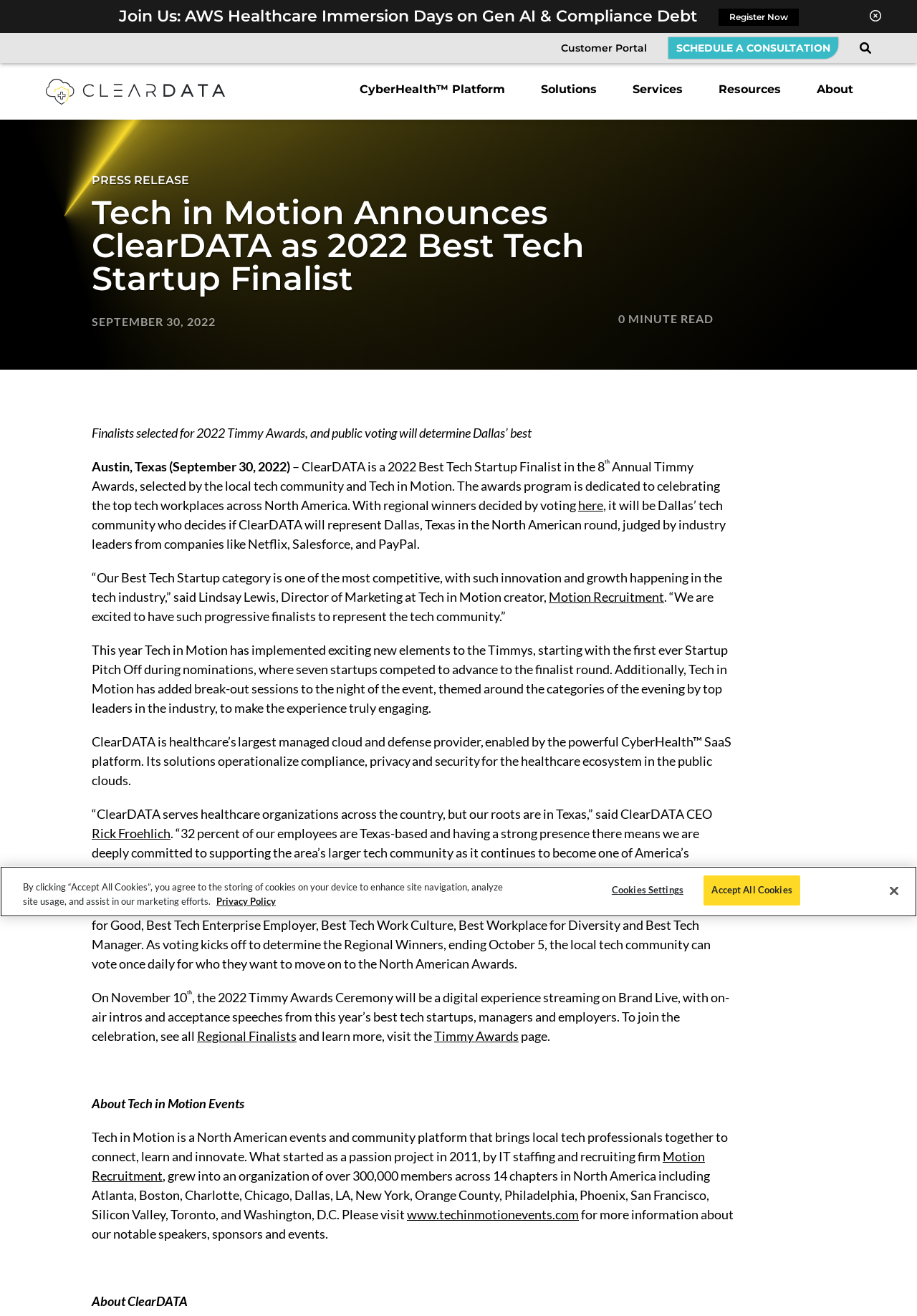Determine the bounding box coordinates for the area you should click to complete the following instruction: "View resources".

[0.764, 0.056, 0.871, 0.091]